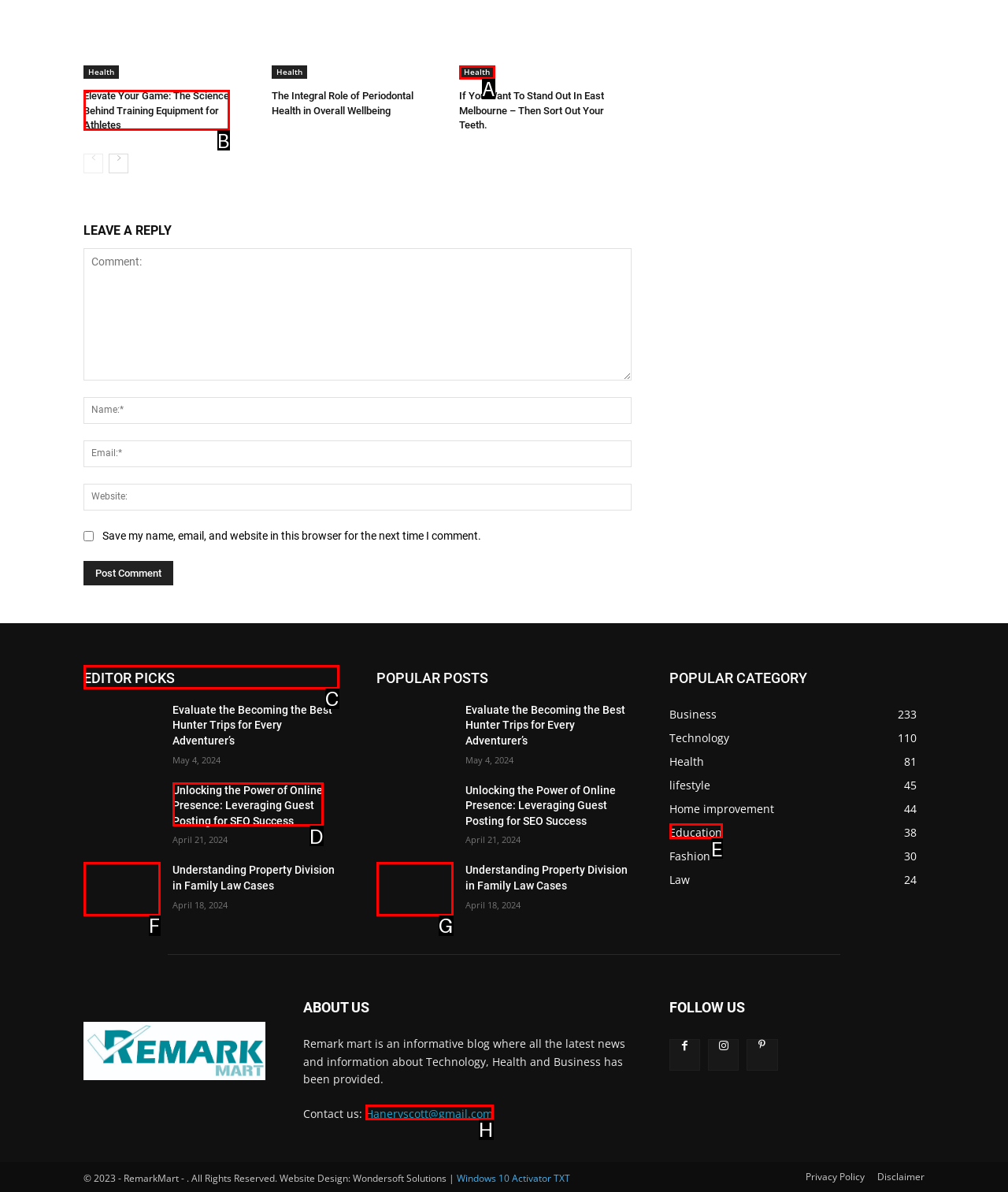To complete the task: Click on the 'EDITOR PICKS' heading, which option should I click? Answer with the appropriate letter from the provided choices.

C